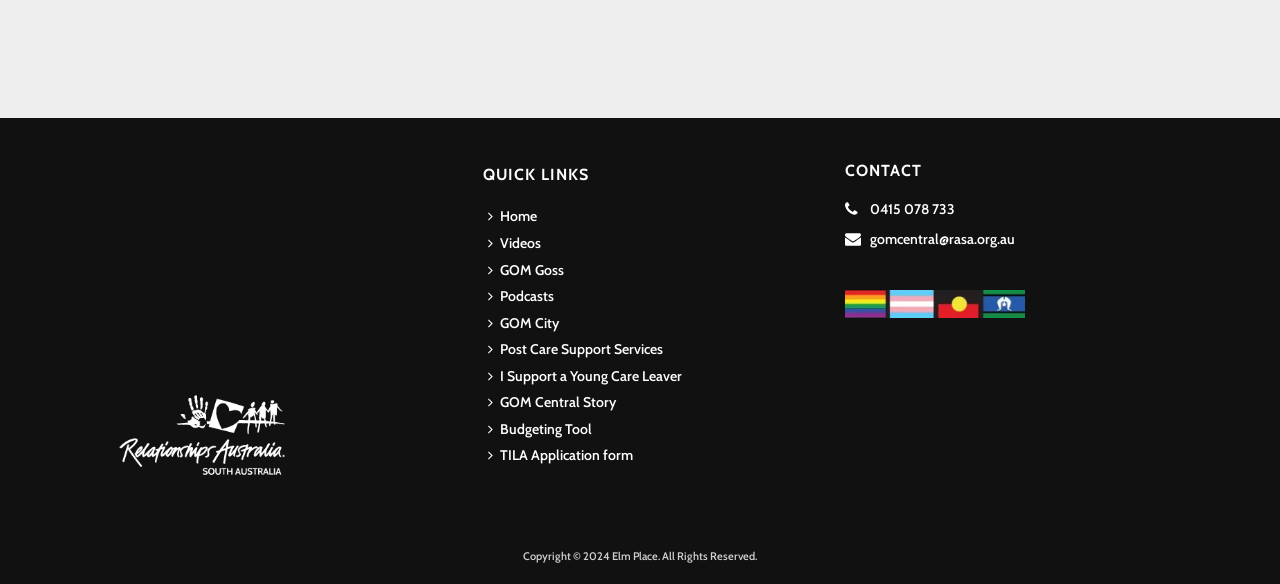From the screenshot, find the bounding box of the UI element matching this description: "GOM Goss". Supply the bounding box coordinates in the form [left, top, right, bottom], each a float between 0 and 1.

[0.377, 0.439, 0.452, 0.485]